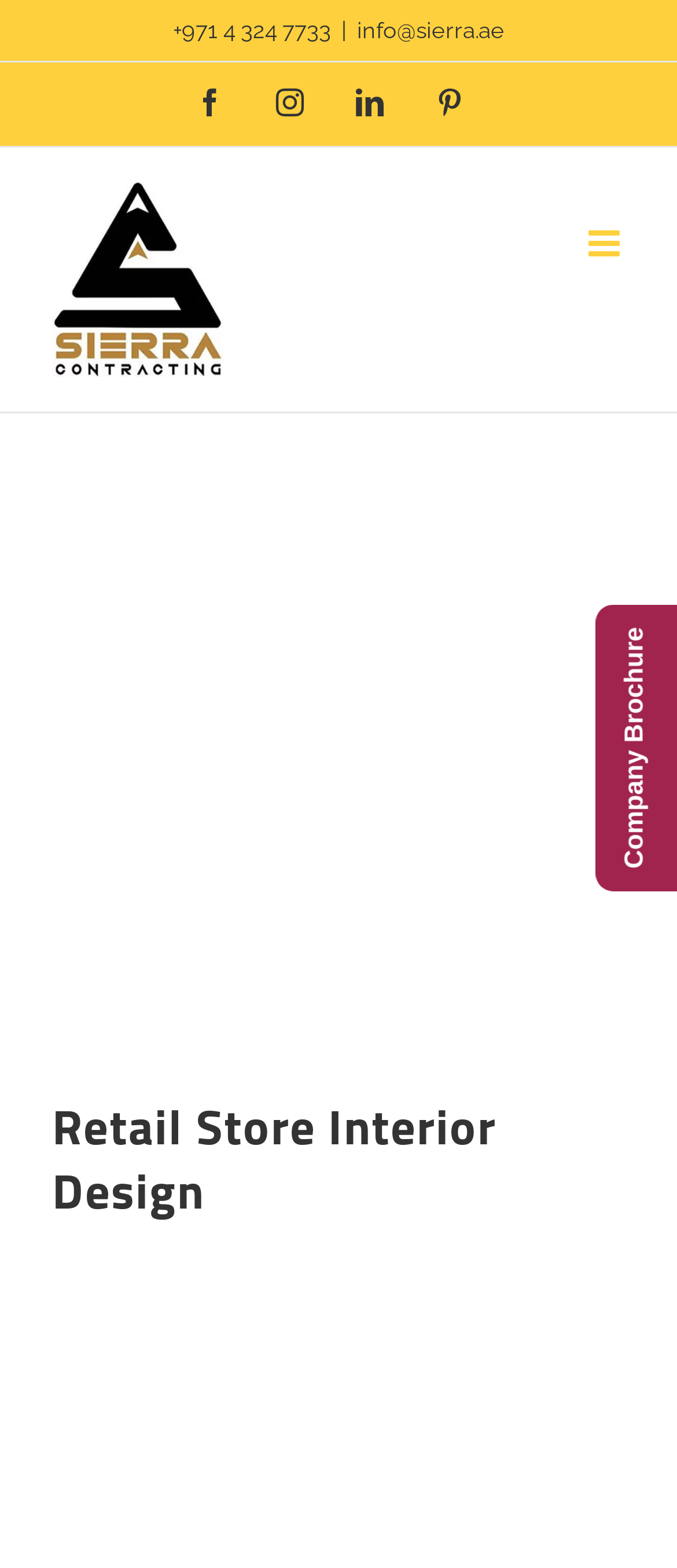Identify the bounding box coordinates for the element you need to click to achieve the following task: "Go to the top of the page". The coordinates must be four float values ranging from 0 to 1, formatted as [left, top, right, bottom].

[0.695, 0.653, 0.808, 0.702]